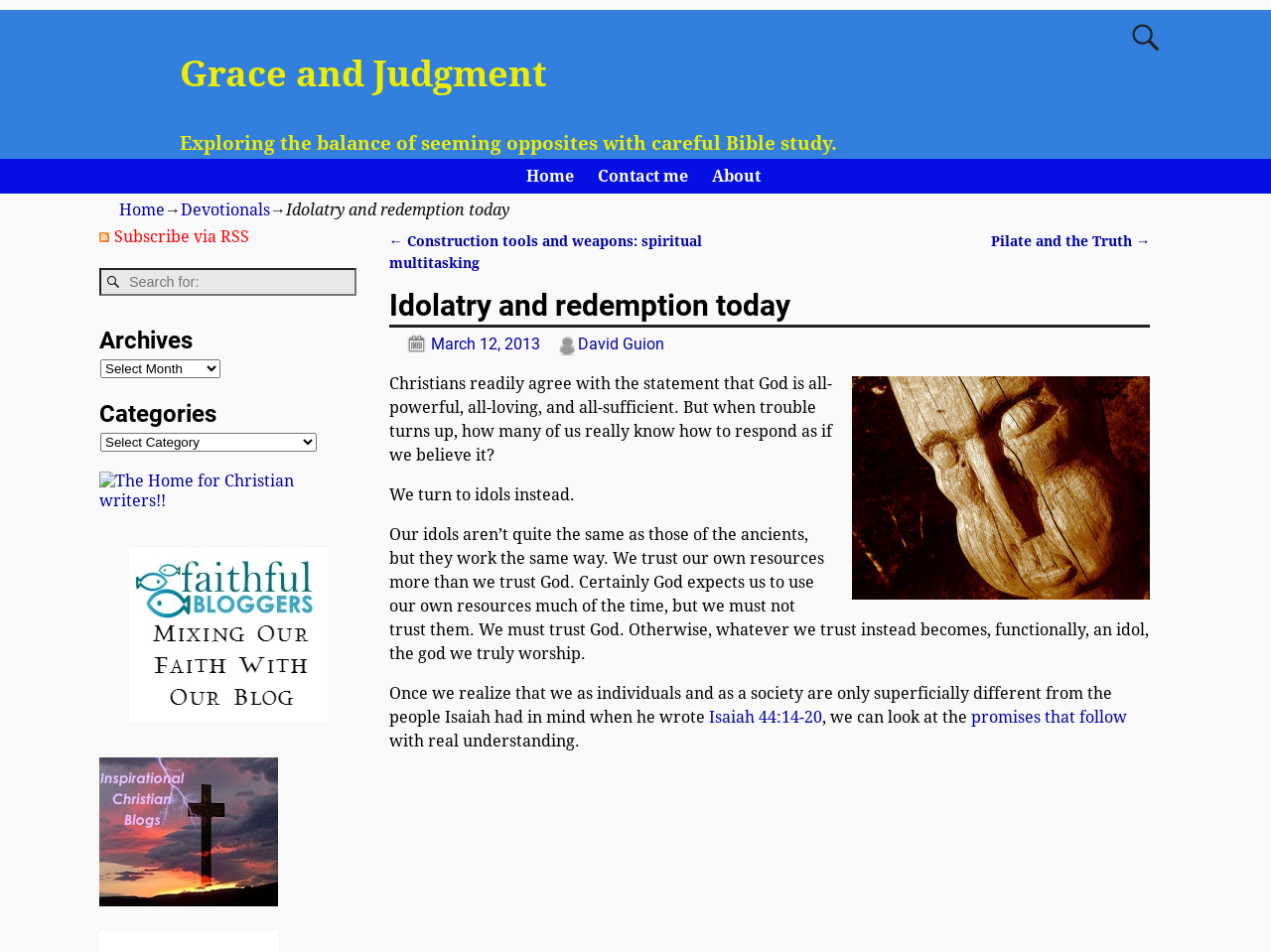Answer the following in one word or a short phrase: 
What is the title of the first heading?

Grace and Judgment